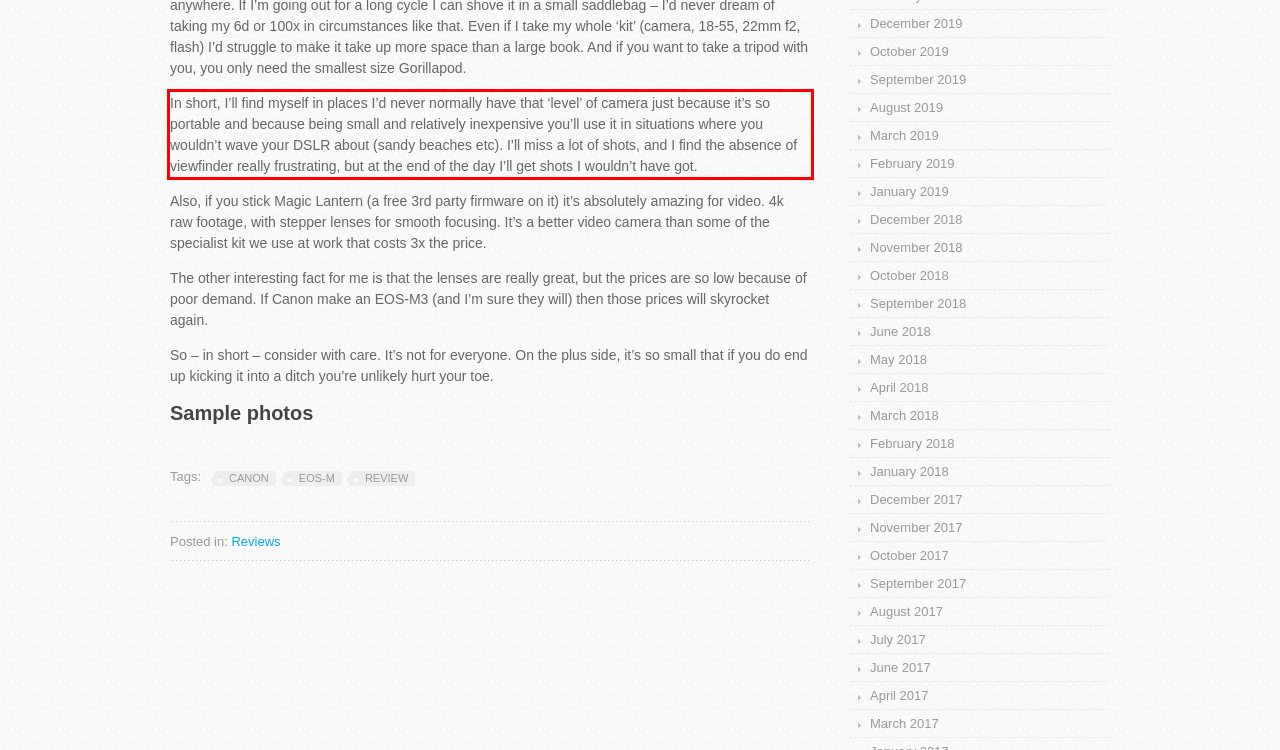Examine the webpage screenshot and use OCR to obtain the text inside the red bounding box.

In short, I’ll find myself in places I’d never normally have that ‘level’ of camera just because it’s so portable and because being small and relatively inexpensive you’ll use it in situations where you wouldn’t wave your DSLR about (sandy beaches etc). I’ll miss a lot of shots, and I find the absence of viewfinder really frustrating, but at the end of the day I’ll get shots I wouldn’t have got.